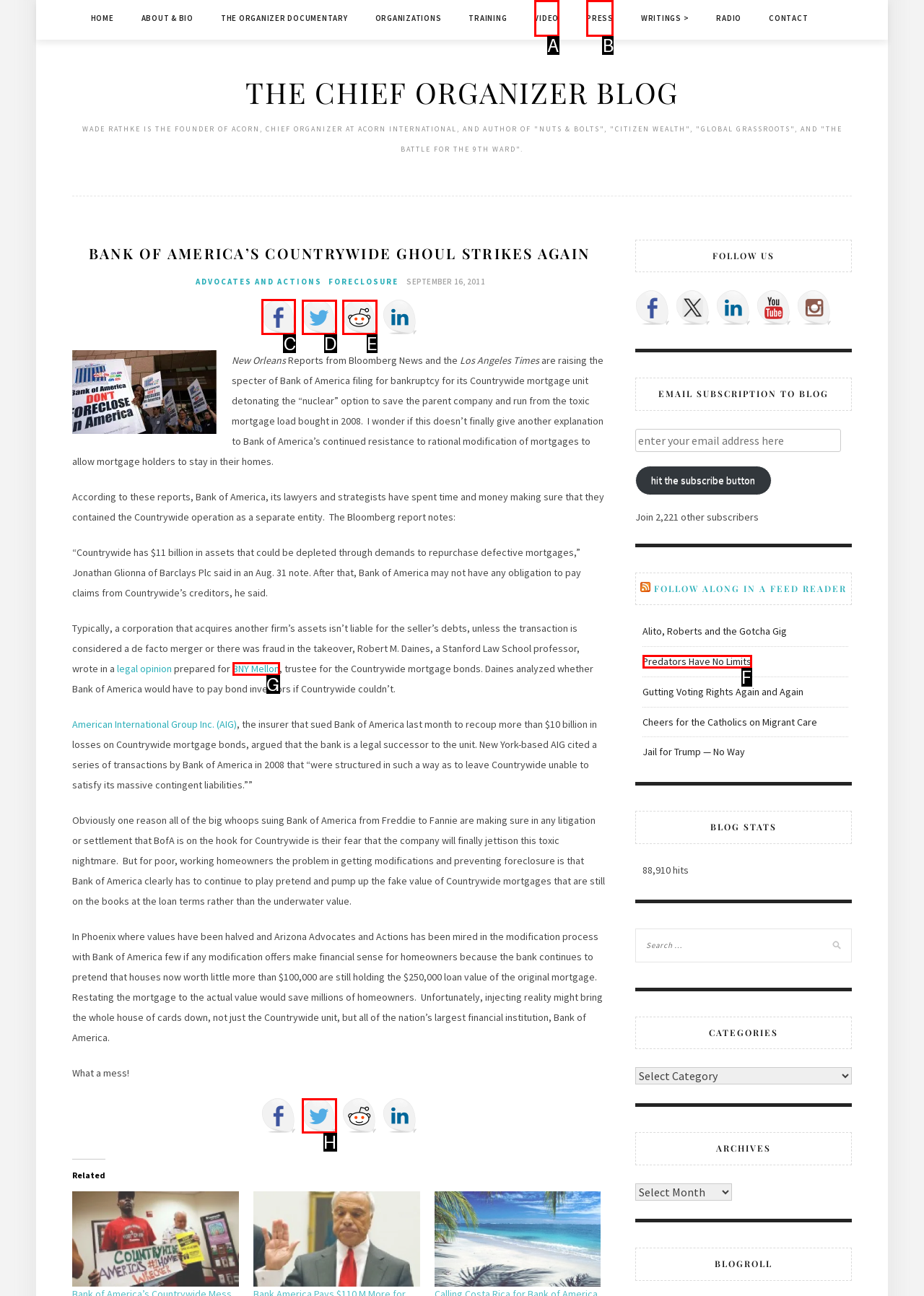Choose the HTML element that should be clicked to achieve this task: click the Facebook link
Respond with the letter of the correct choice.

C